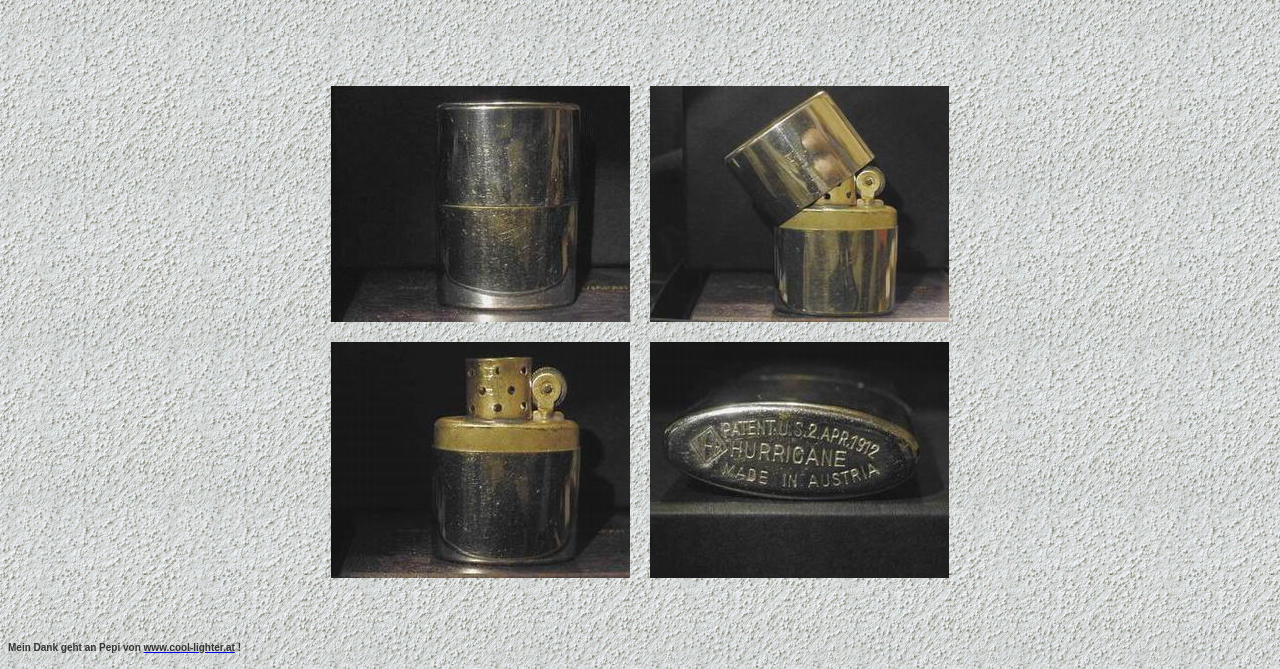Bounding box coordinates should be provided in the format (top-left x, top-left y, bottom-right x, bottom-right y) with all values between 0 and 1. Identify the bounding box for this UI element: www.cool-lighter.at

[0.112, 0.96, 0.184, 0.976]